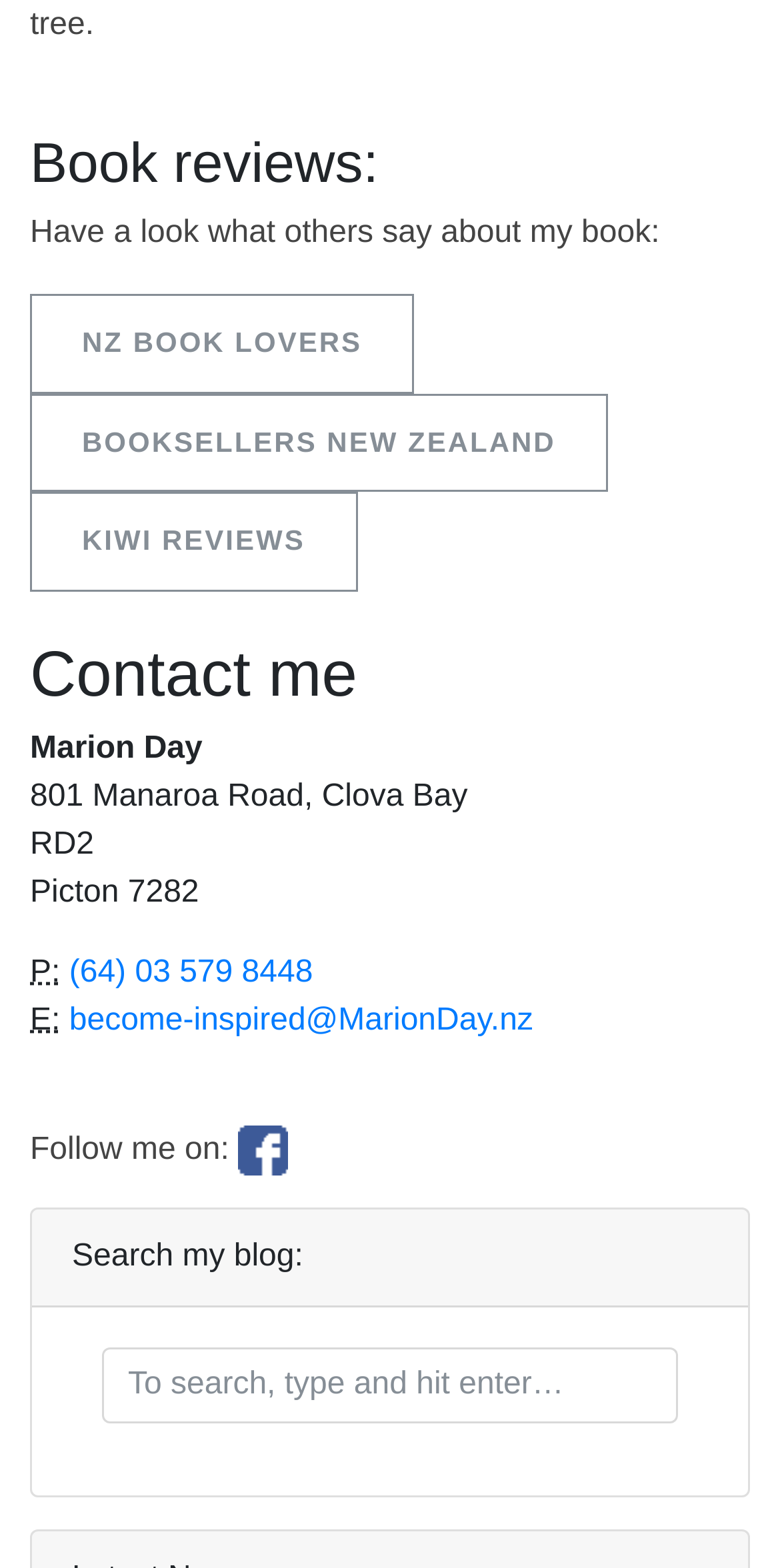Identify the bounding box coordinates for the UI element described as follows: "Privacy policy". Ensure the coordinates are four float numbers between 0 and 1, formatted as [left, top, right, bottom].

None